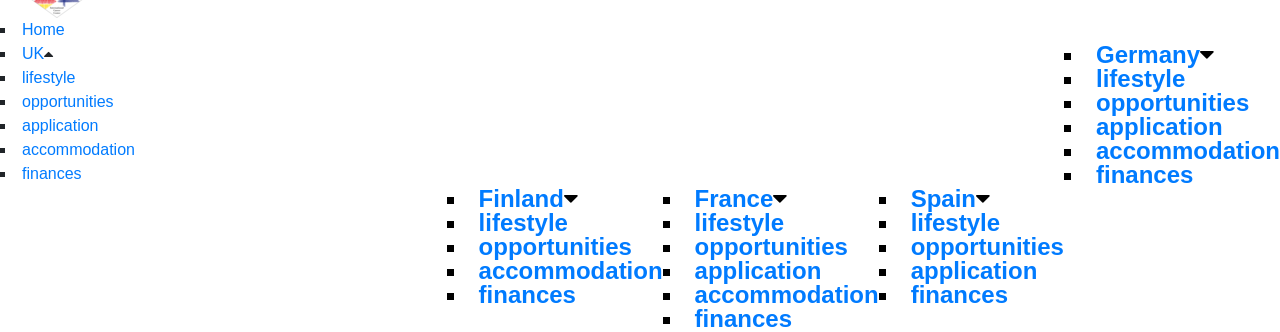Please determine the bounding box coordinates of the element to click on in order to accomplish the following task: "Click on Home". Ensure the coordinates are four float numbers ranging from 0 to 1, i.e., [left, top, right, bottom].

[0.017, 0.063, 0.051, 0.114]